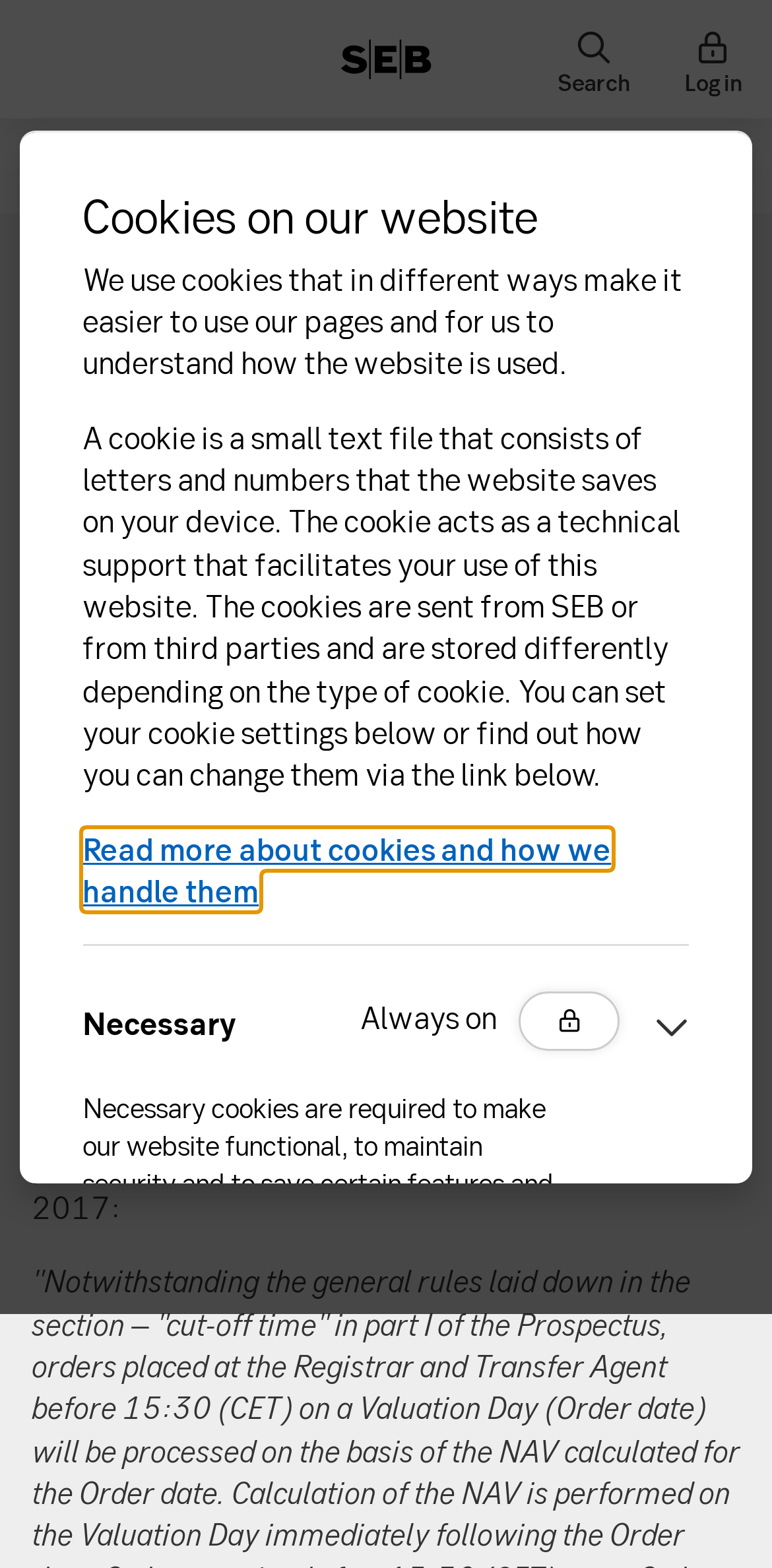What can be set below?
Refer to the image and provide a concise answer in one word or phrase.

Cookie settings